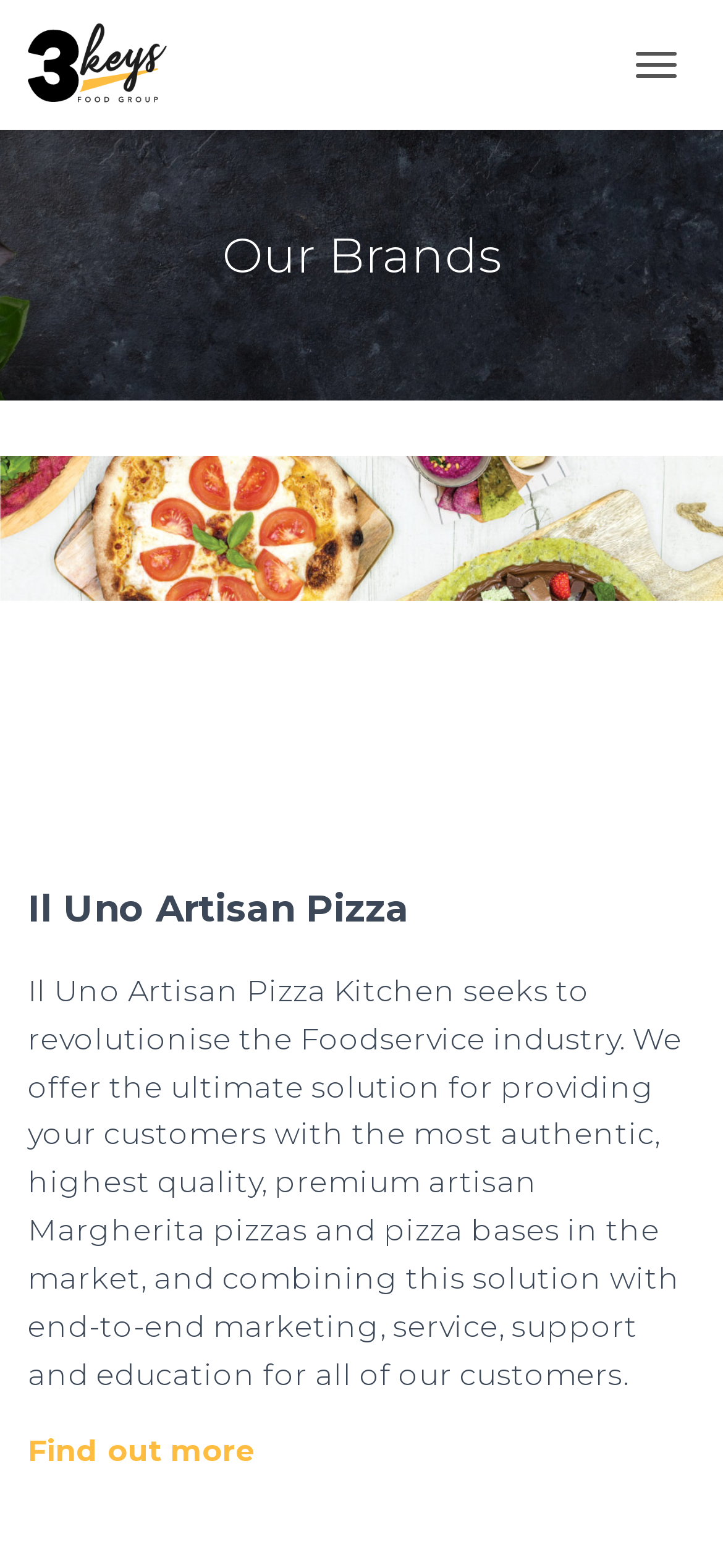Please analyze the image and provide a thorough answer to the question:
What is the name of the company?

The name of the company can be found in the link element with the text '3 Keys Food Group' at the top of the page, which is also an image with the same text.